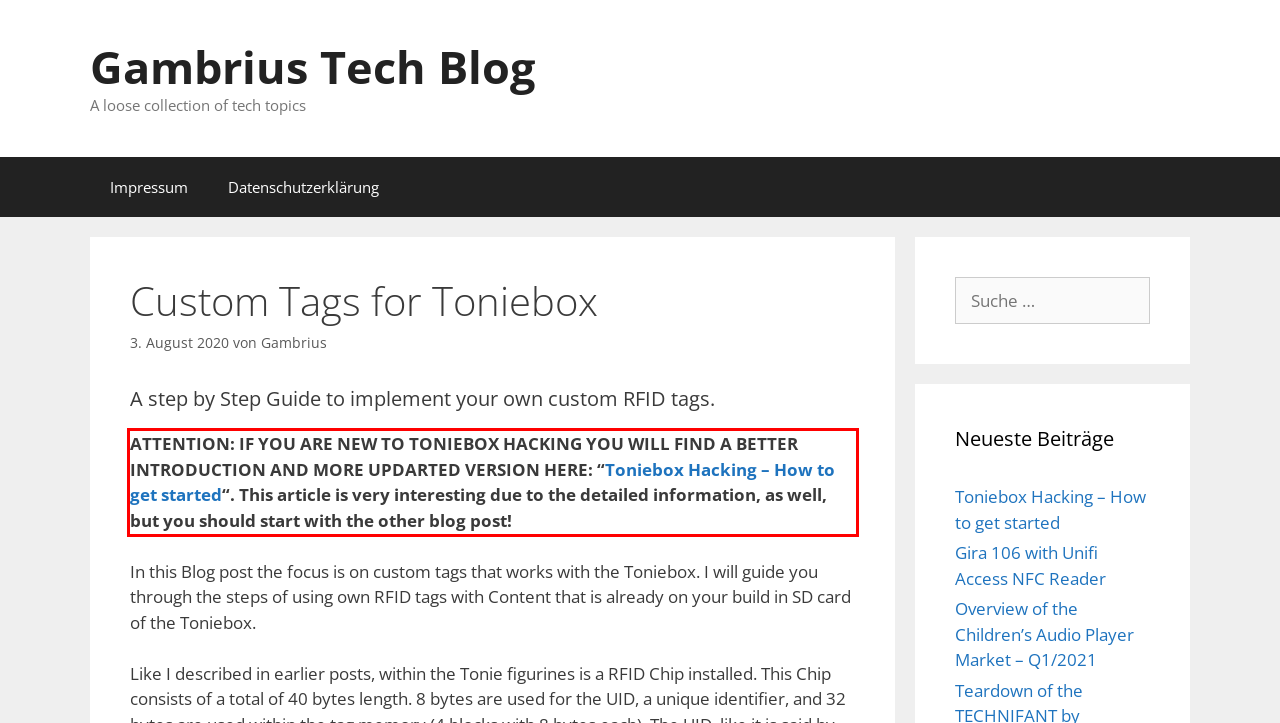Please extract the text content within the red bounding box on the webpage screenshot using OCR.

ATTENTION: IF YOU ARE NEW TO TONIEBOX HACKING YOU WILL FIND A BETTER INTRODUCTION AND MORE UPDARTED VERSION HERE: “Toniebox Hacking – How to get started“. This article is very interesting due to the detailed information, as well, but you should start with the other blog post!